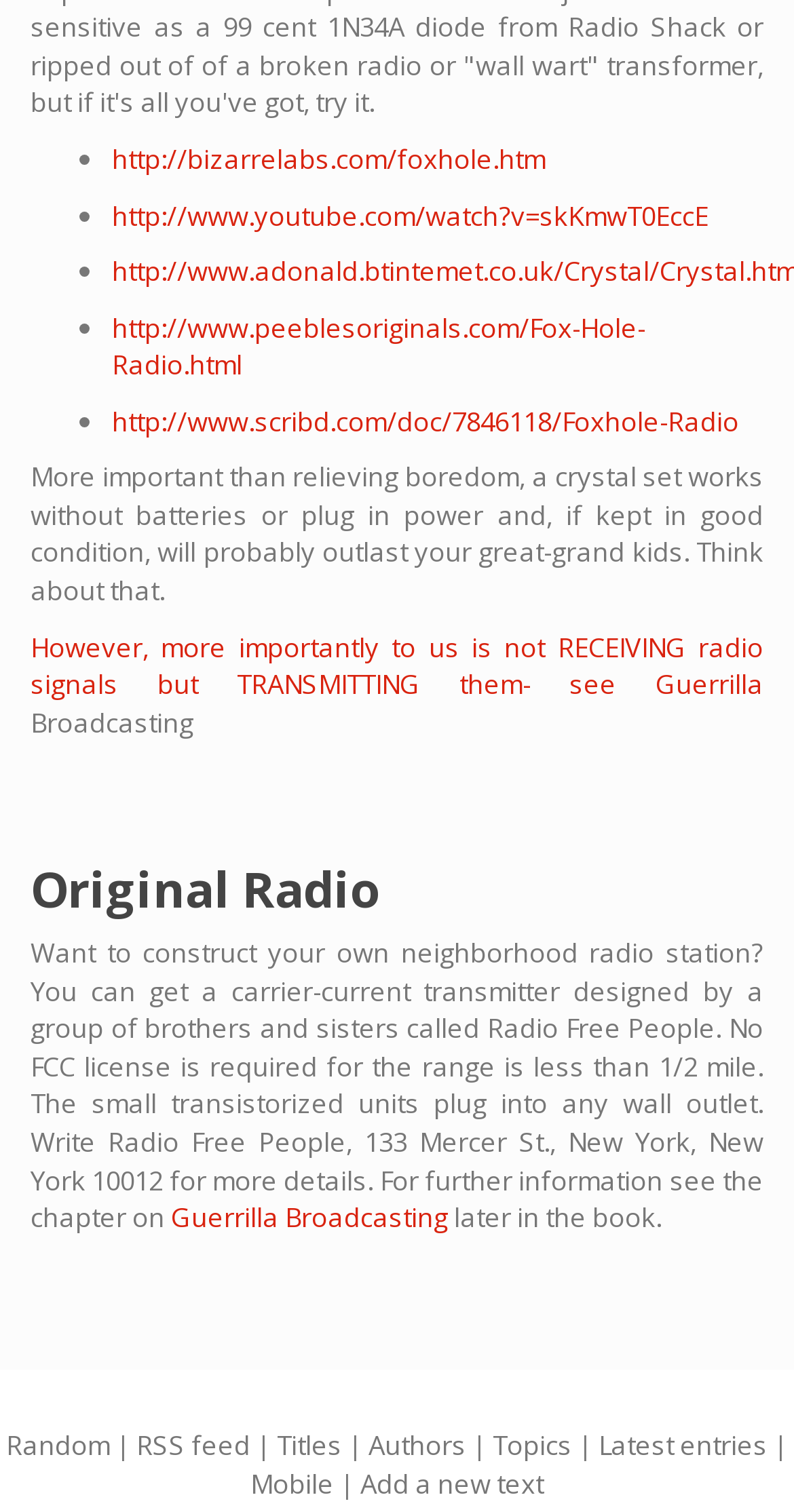Find and specify the bounding box coordinates that correspond to the clickable region for the instruction: "Get information about constructing a neighborhood radio station".

[0.038, 0.618, 0.962, 0.817]